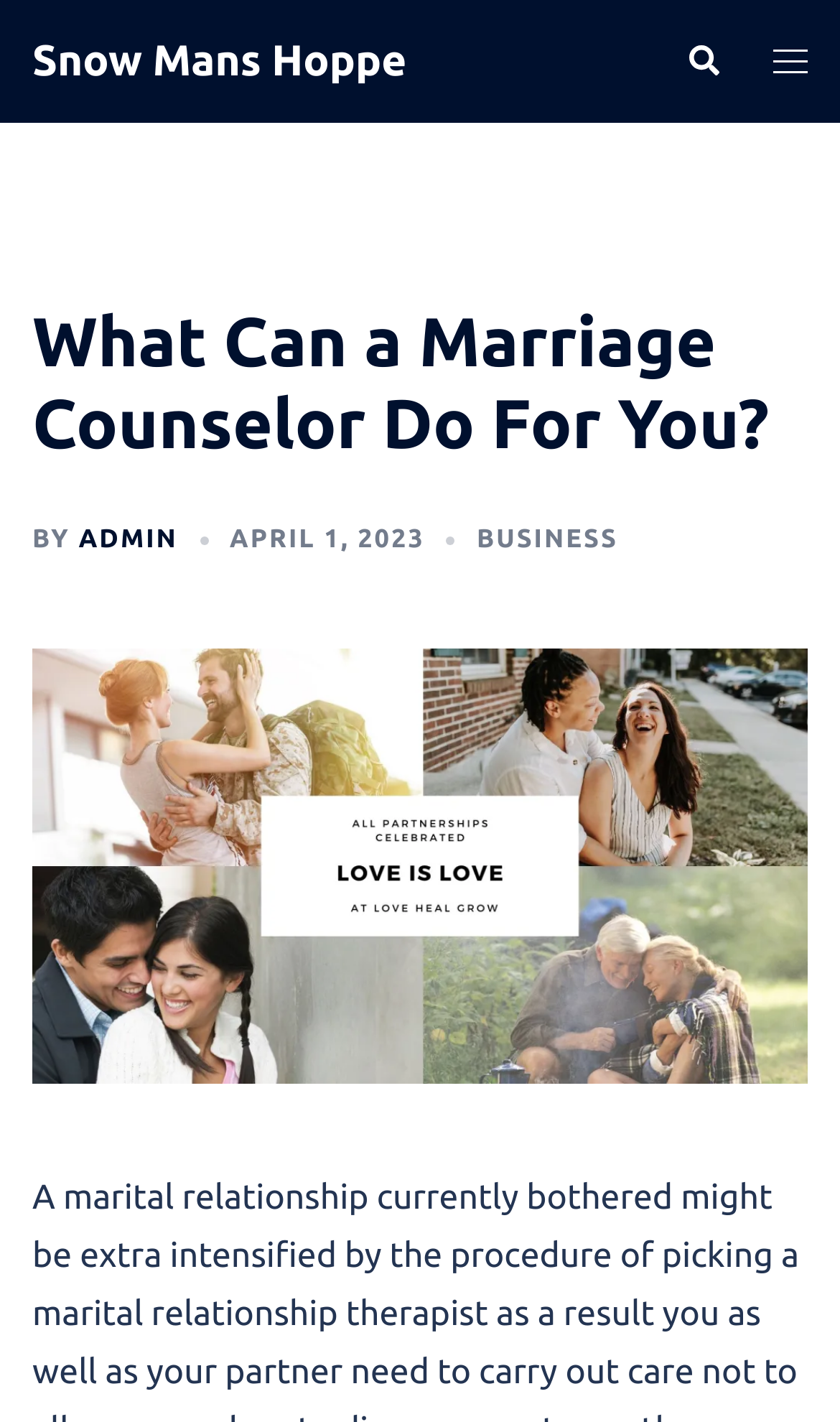Please provide a comprehensive response to the question below by analyzing the image: 
What is the author of the article?

The author of the article is listed as 'ADMIN' in the header section of the webpage, indicating that the article was written by an administrator or author with that username.